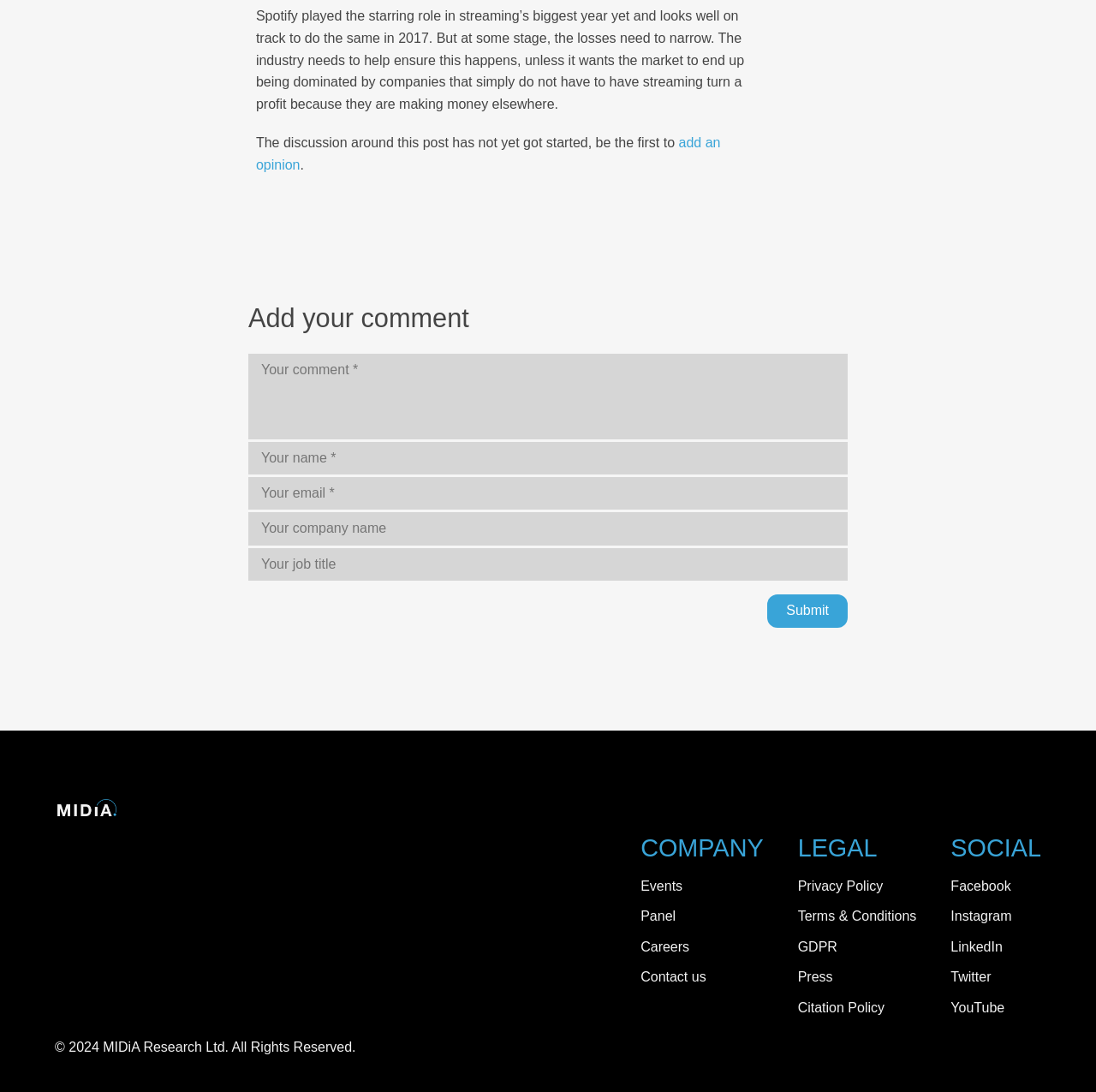Please answer the following question using a single word or phrase: 
What is the label of the first textbox in the comment section?

Comment